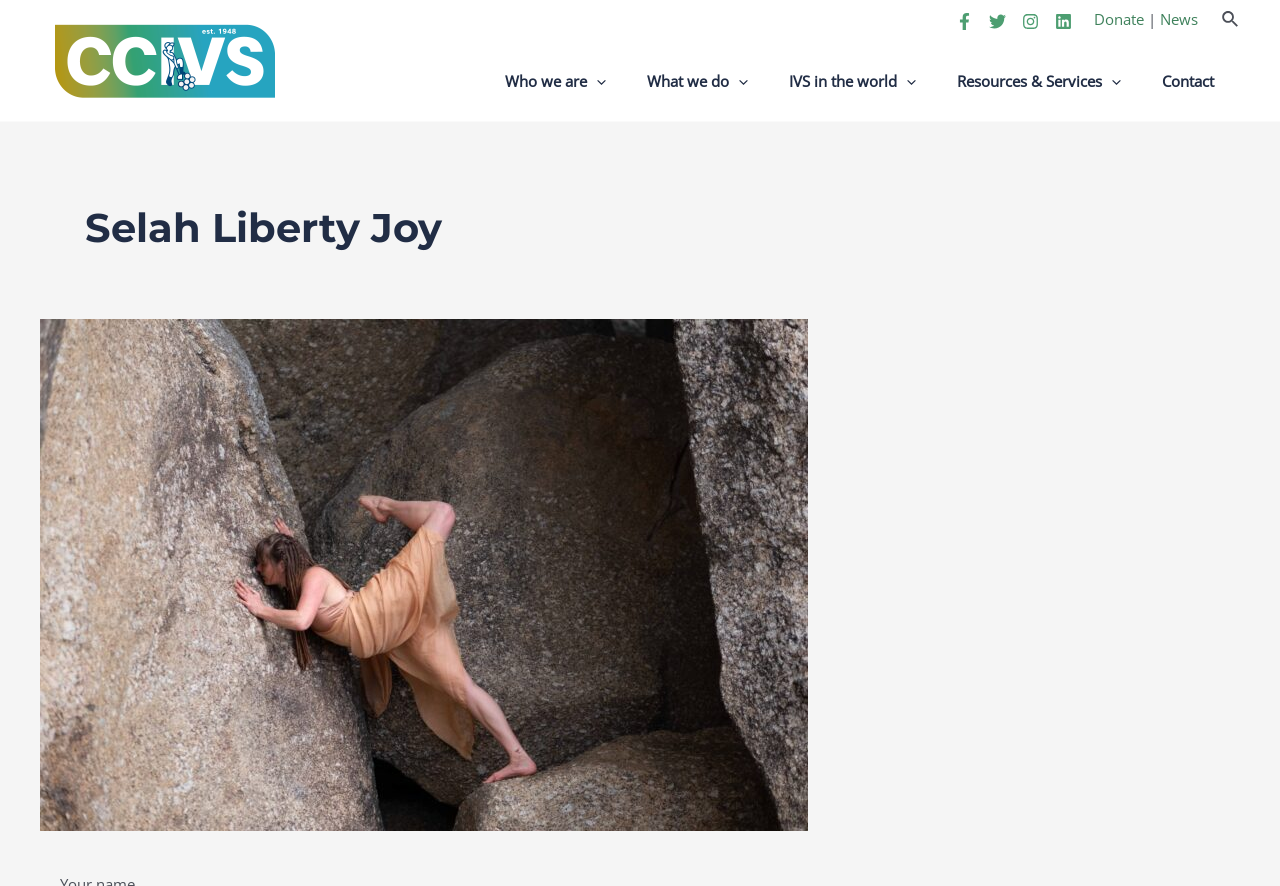Find the bounding box of the element with the following description: "Contact". The coordinates must be four float numbers between 0 and 1, formatted as [left, top, right, bottom].

[0.896, 0.074, 0.969, 0.108]